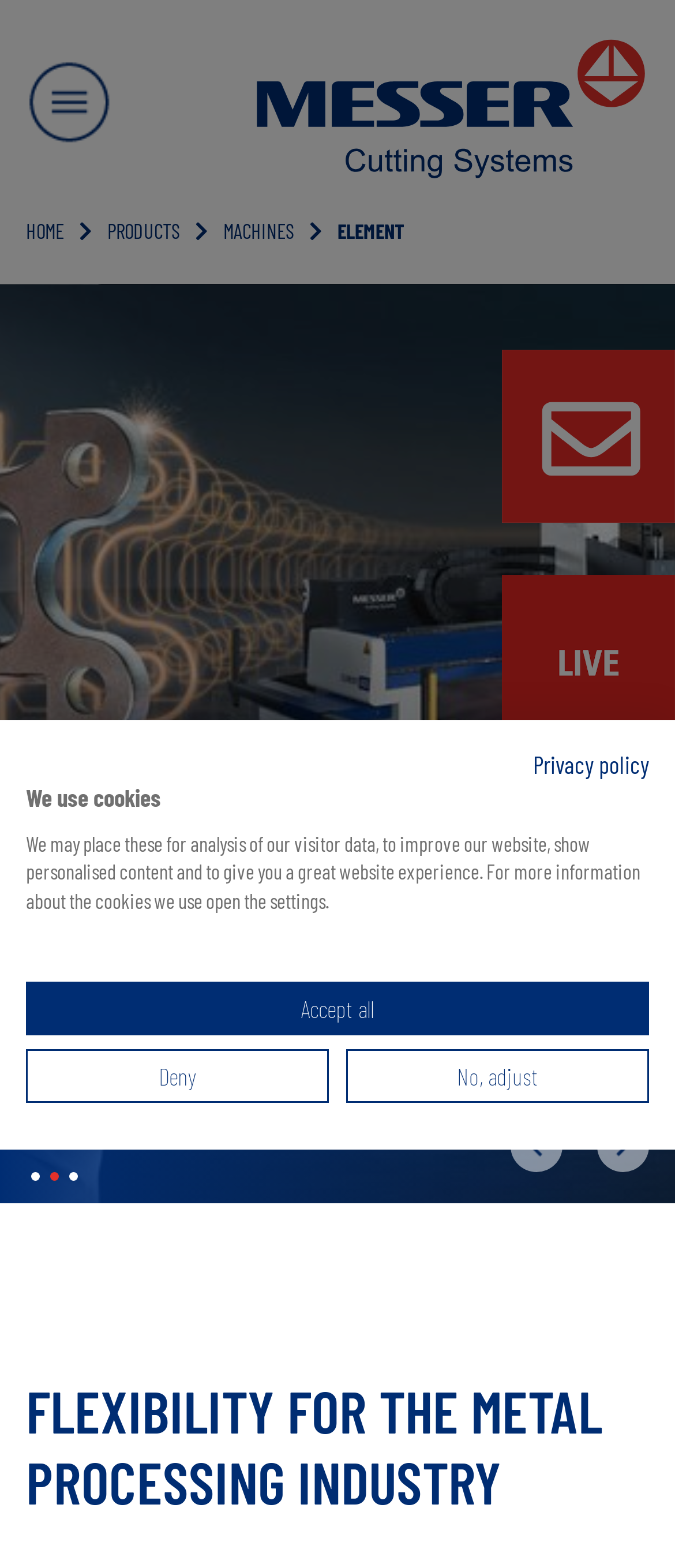Based on the image, please respond to the question with as much detail as possible:
What is the purpose of the 'Accept all', 'Deny', and 'No, adjust' buttons?

The 'Accept all', 'Deny', and 'No, adjust' buttons are related to cookie settings, allowing users to control how cookies are used on the website, as indicated by the nearby text 'We use cookies' and the description of cookie usage.